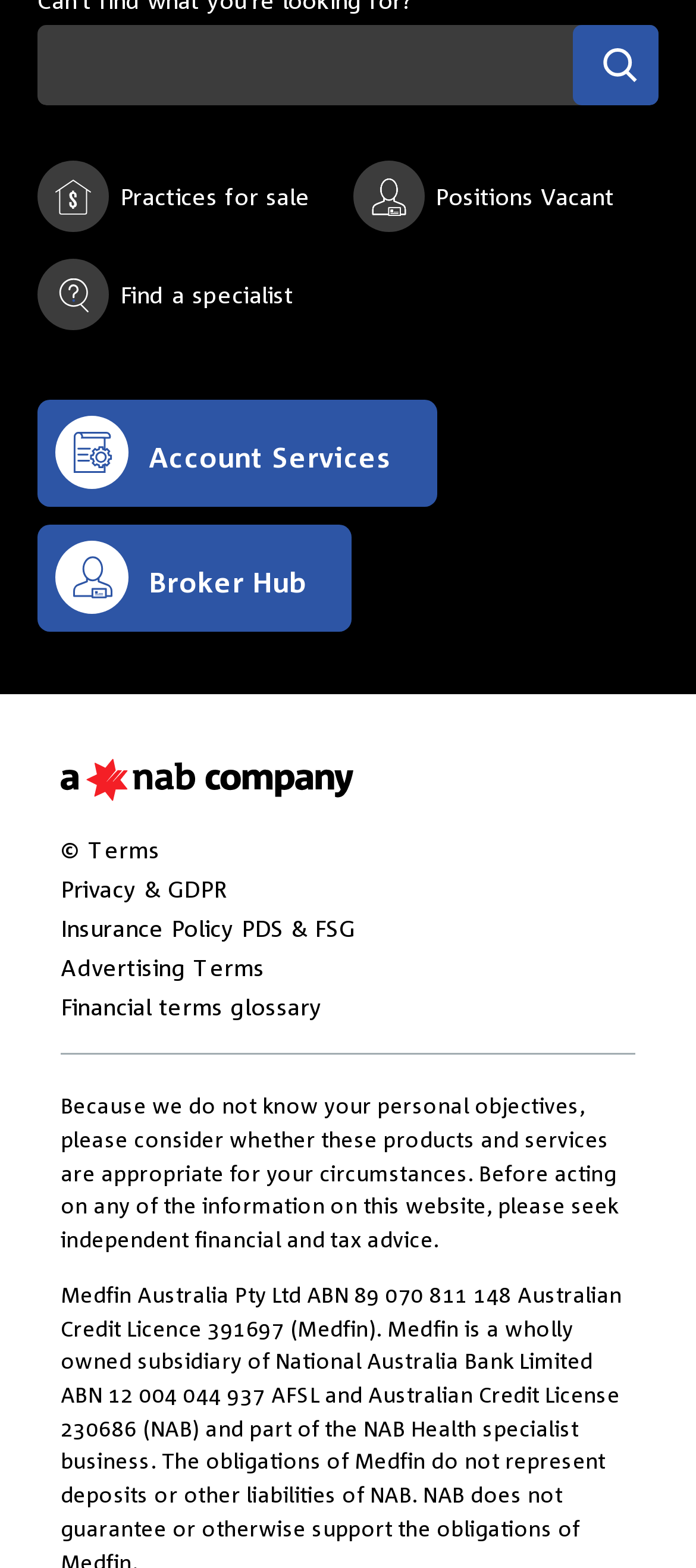What is the purpose of the button next to the searchbox?
Please provide a single word or phrase answer based on the image.

Search